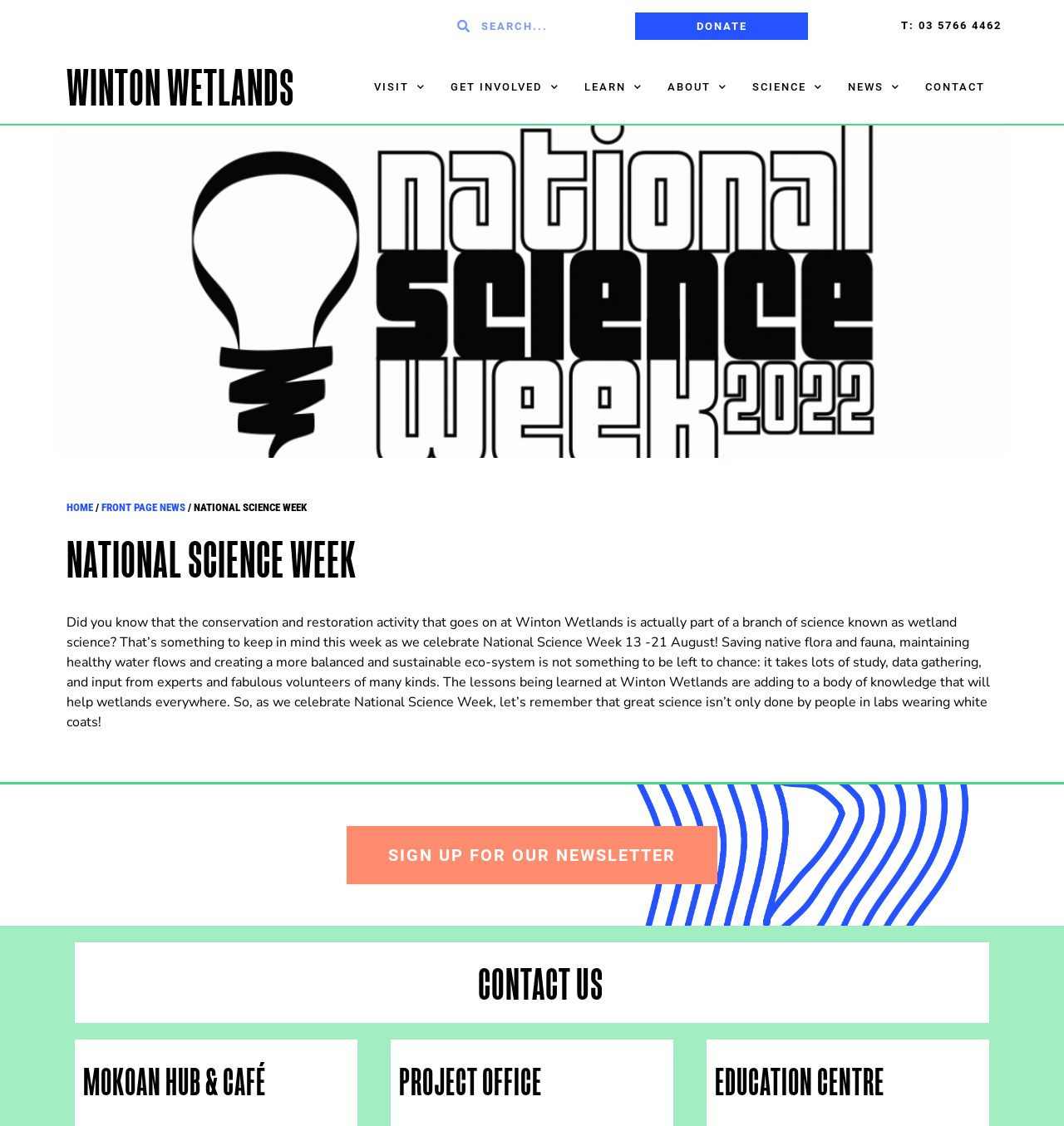What is the name of the place where conservation and restoration activities take place?
Provide a fully detailed and comprehensive answer to the question.

I found the name of the place by looking at the heading element 'WINTON WETLANDS' which is located at the top left corner of the webpage. The text also mentions that the conservation and restoration activities take place at Winton Wetlands.